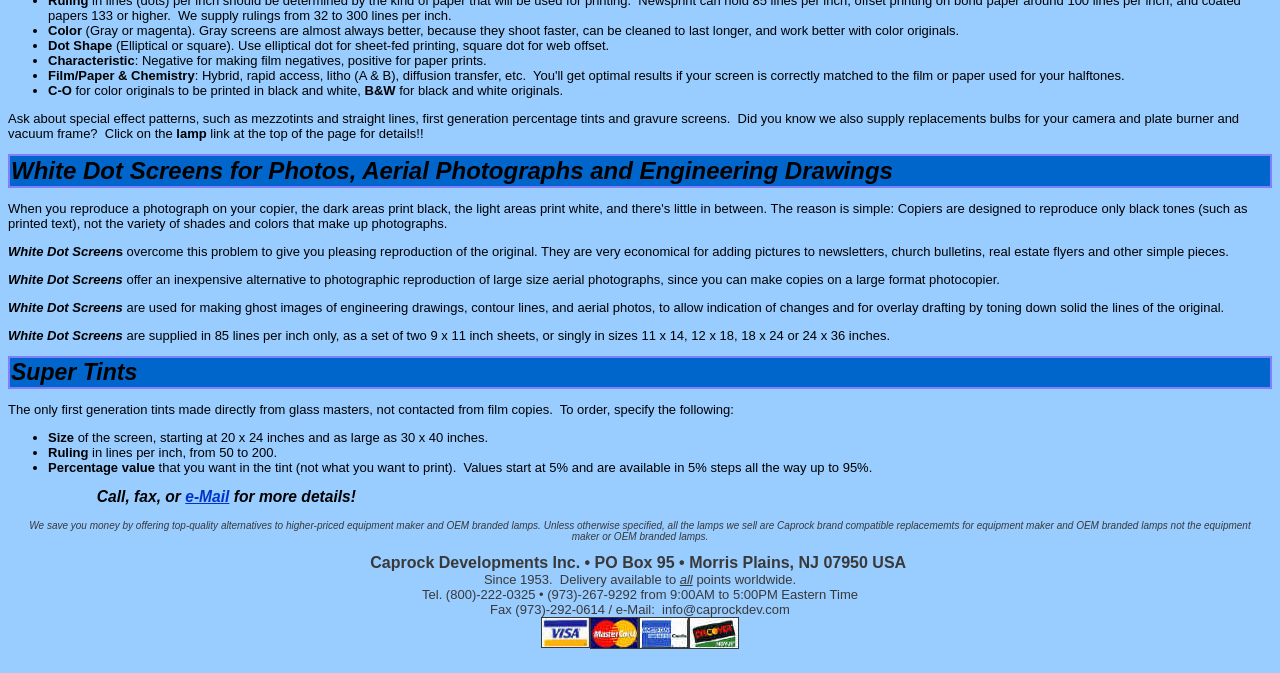Calculate the bounding box coordinates for the UI element based on the following description: "e-Mail". Ensure the coordinates are four float numbers between 0 and 1, i.e., [left, top, right, bottom].

[0.145, 0.725, 0.179, 0.75]